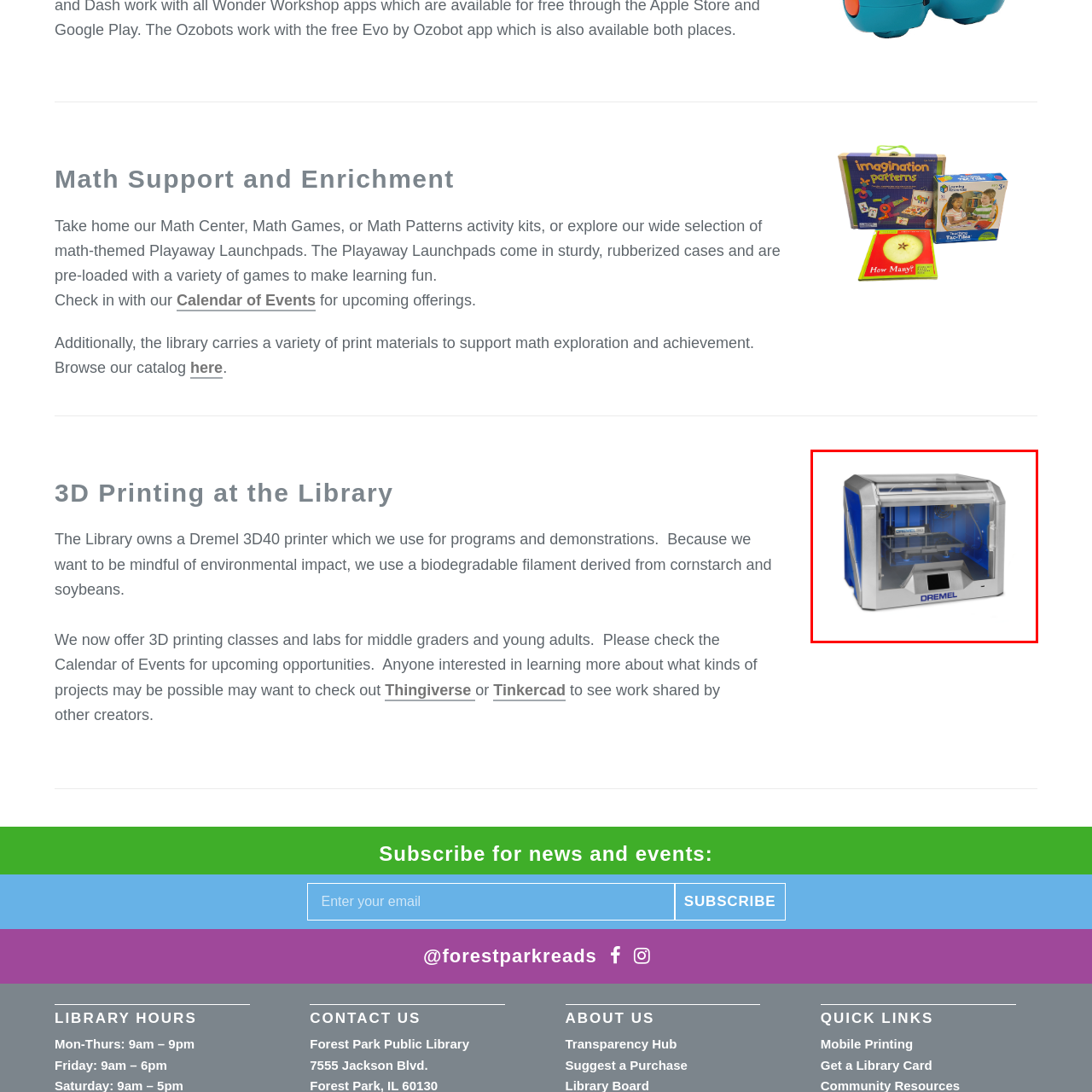What is the primary purpose of the 3D printer?
Check the image inside the red bounding box and provide your answer in a single word or short phrase.

3D printing programs and demonstrations